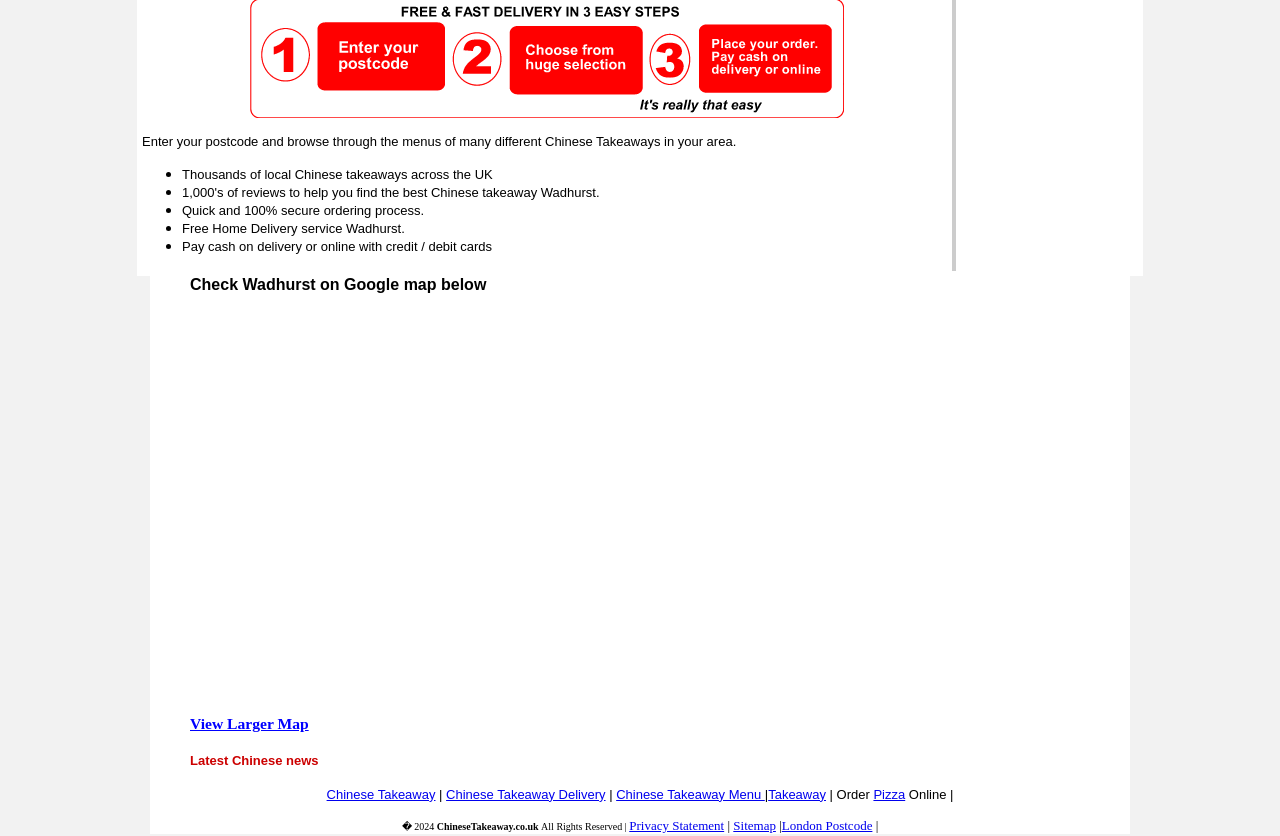Using the provided description © 2013- 2023 WHATLOLALIKES, find the bounding box coordinates for the UI element. Provide the coordinates in (top-left x, top-left y, bottom-right x, bottom-right y) format, ensuring all values are between 0 and 1.

None